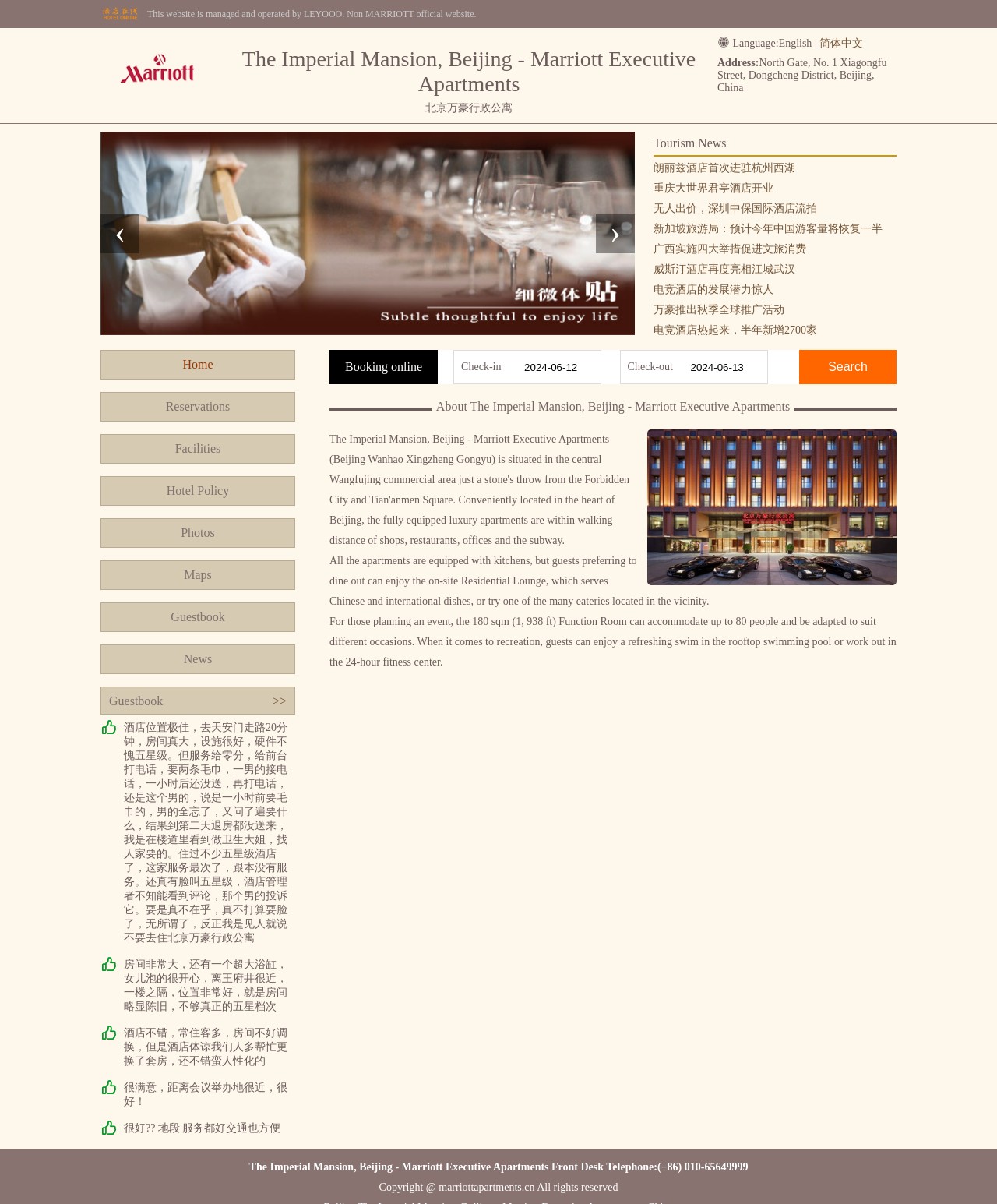Please find the bounding box coordinates in the format (top-left x, top-left y, bottom-right x, bottom-right y) for the given element description. Ensure the coordinates are floating point numbers between 0 and 1. Description: Hotel Policy

[0.101, 0.395, 0.296, 0.42]